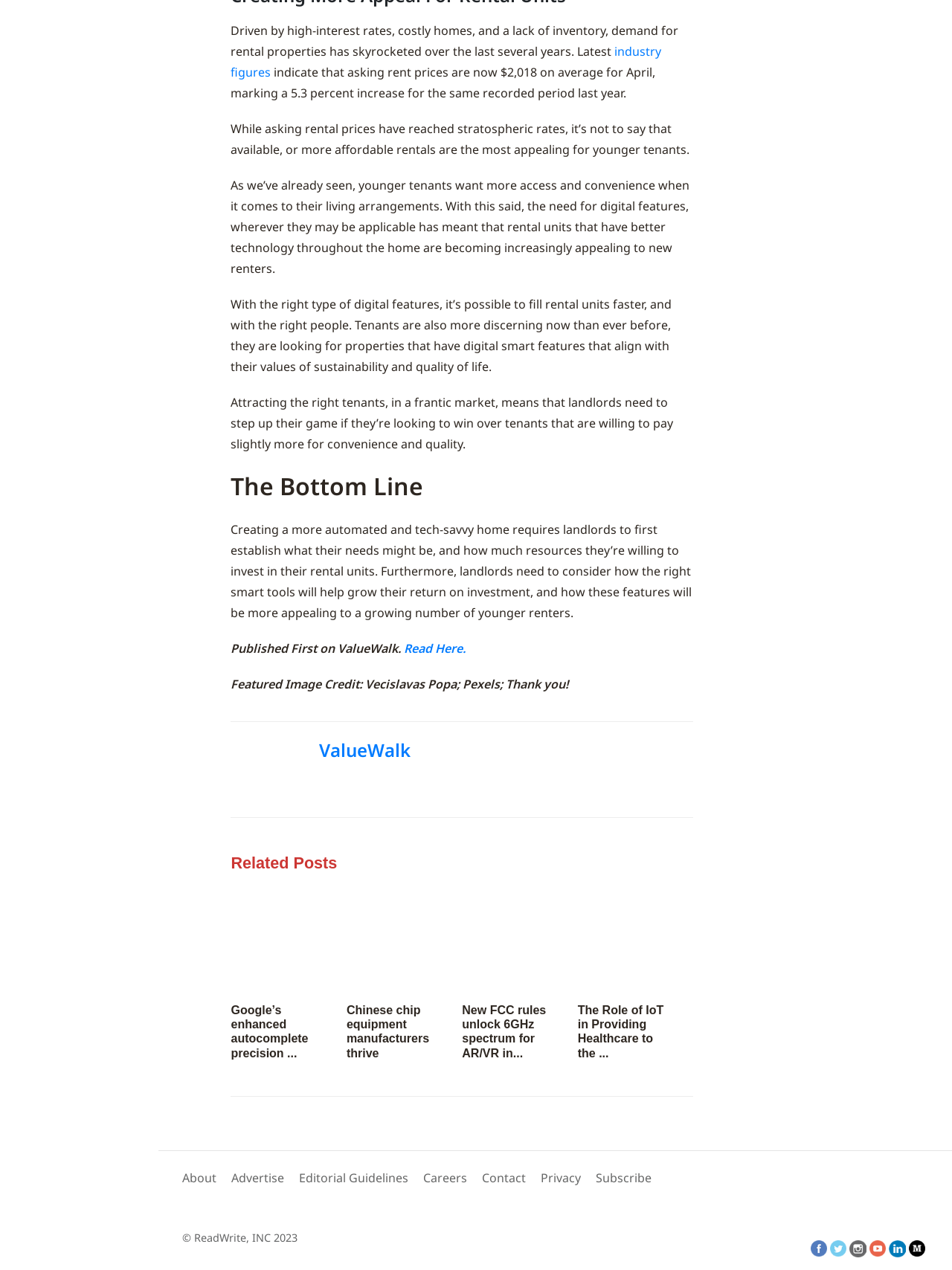Based on the visual content of the image, answer the question thoroughly: What is the average asking rent price for April?

The answer can be found in the second paragraph of the article, which states 'asking rent prices are now $2,018 on average for April, marking a 5.3 percent increase for the same recorded period last year.'